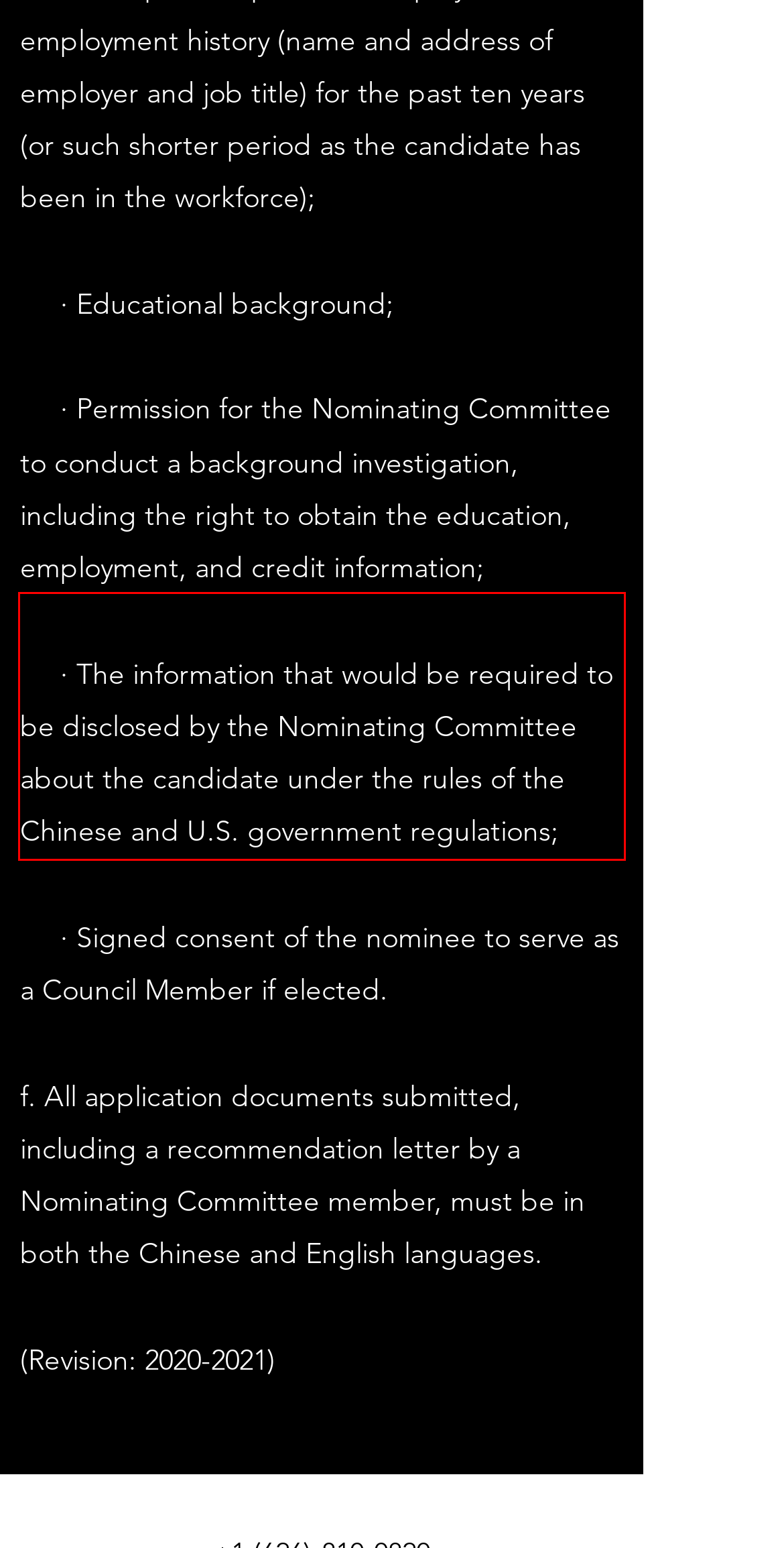Observe the screenshot of the webpage, locate the red bounding box, and extract the text content within it.

· The information that would be required to be disclosed by the Nominating Committee about the candidate under the rules of the Chinese and U.S. government regulations;